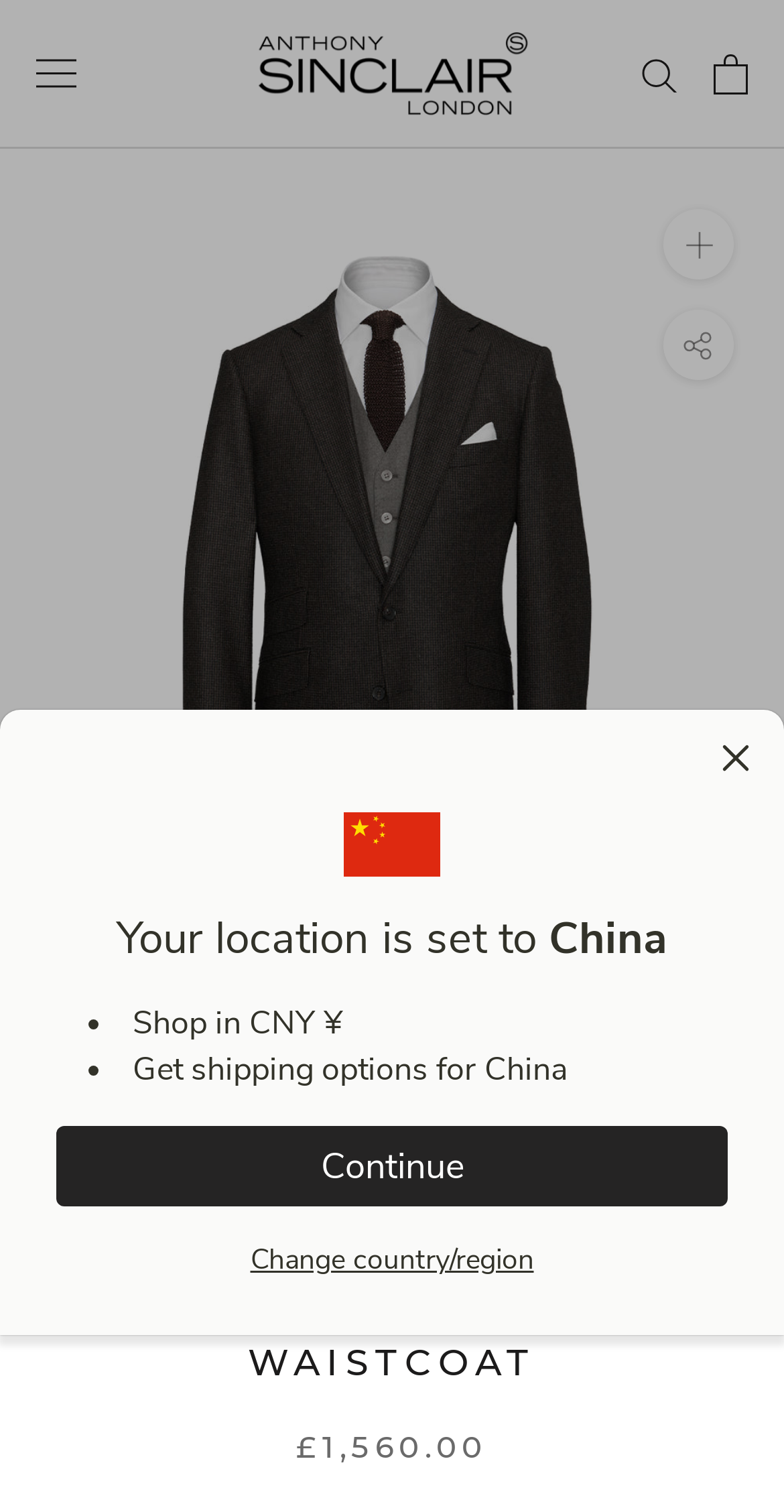Highlight the bounding box coordinates of the element you need to click to perform the following instruction: "Show image 1."

[0.273, 0.654, 0.296, 0.666]